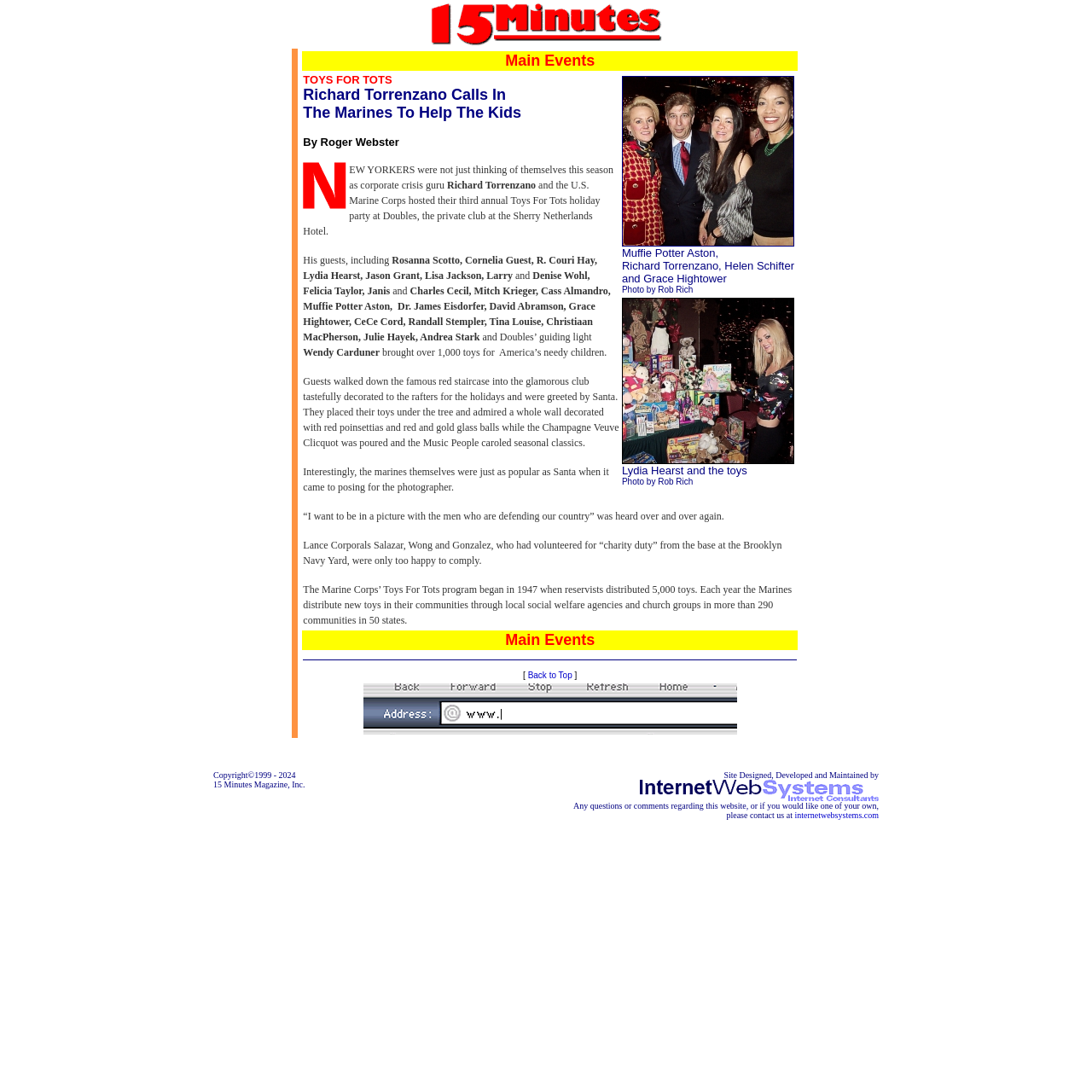Consider the image and give a detailed and elaborate answer to the question: 
What is the name of the event described in the article?

The article describes an event where Richard Torrenzano and the U.S. Marine Corps hosted their third annual Toys For Tots holiday party at Doubles, the private club at the Sherry Netherlands Hotel.